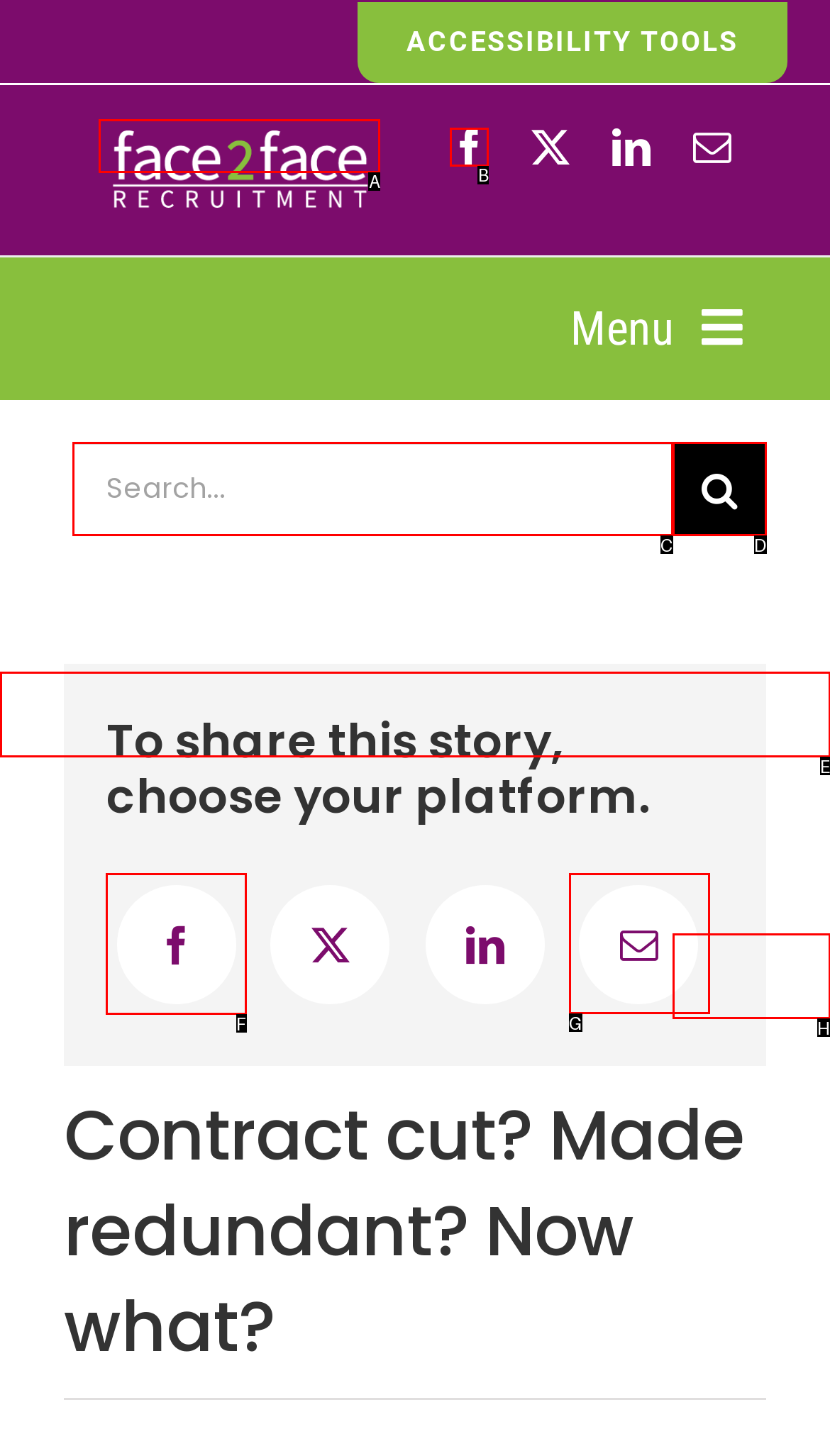Find the correct option to complete this instruction: Share this story on Facebook. Reply with the corresponding letter.

F